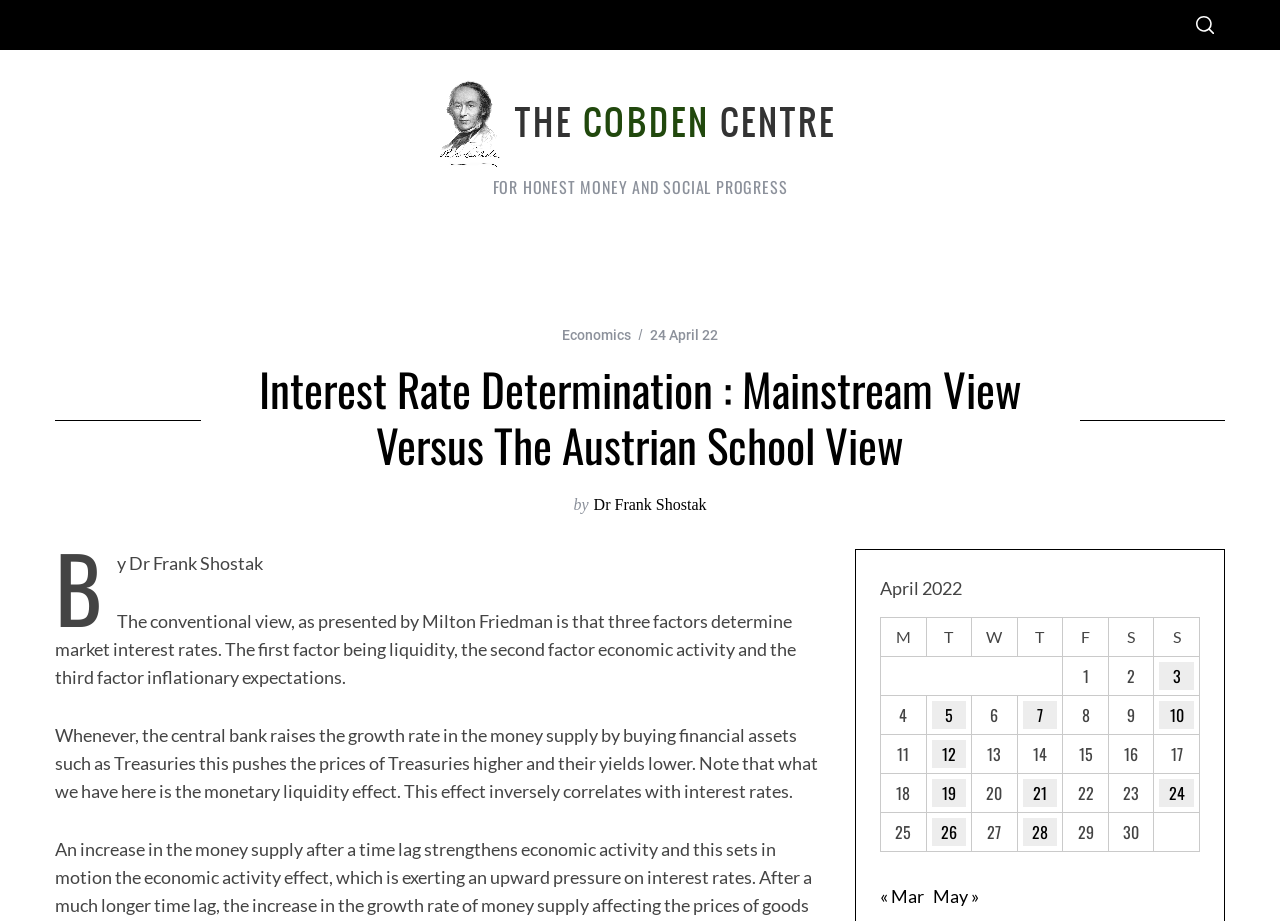Could you provide the bounding box coordinates for the portion of the screen to click to complete this instruction: "Read the article by Dr Frank Shostak"?

[0.464, 0.538, 0.552, 0.557]